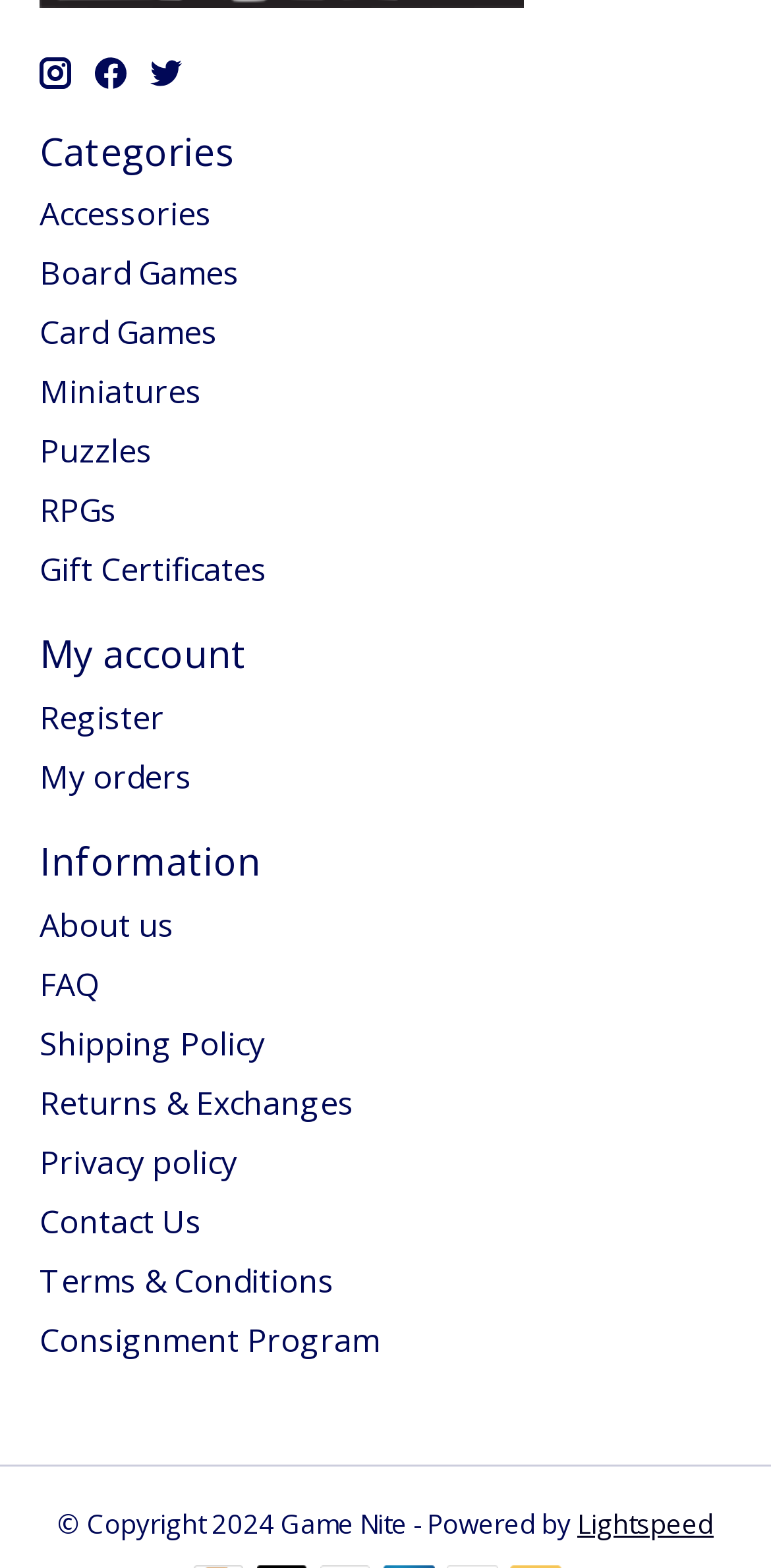Please identify the bounding box coordinates of the area that needs to be clicked to fulfill the following instruction: "Register."

[0.051, 0.444, 0.213, 0.471]